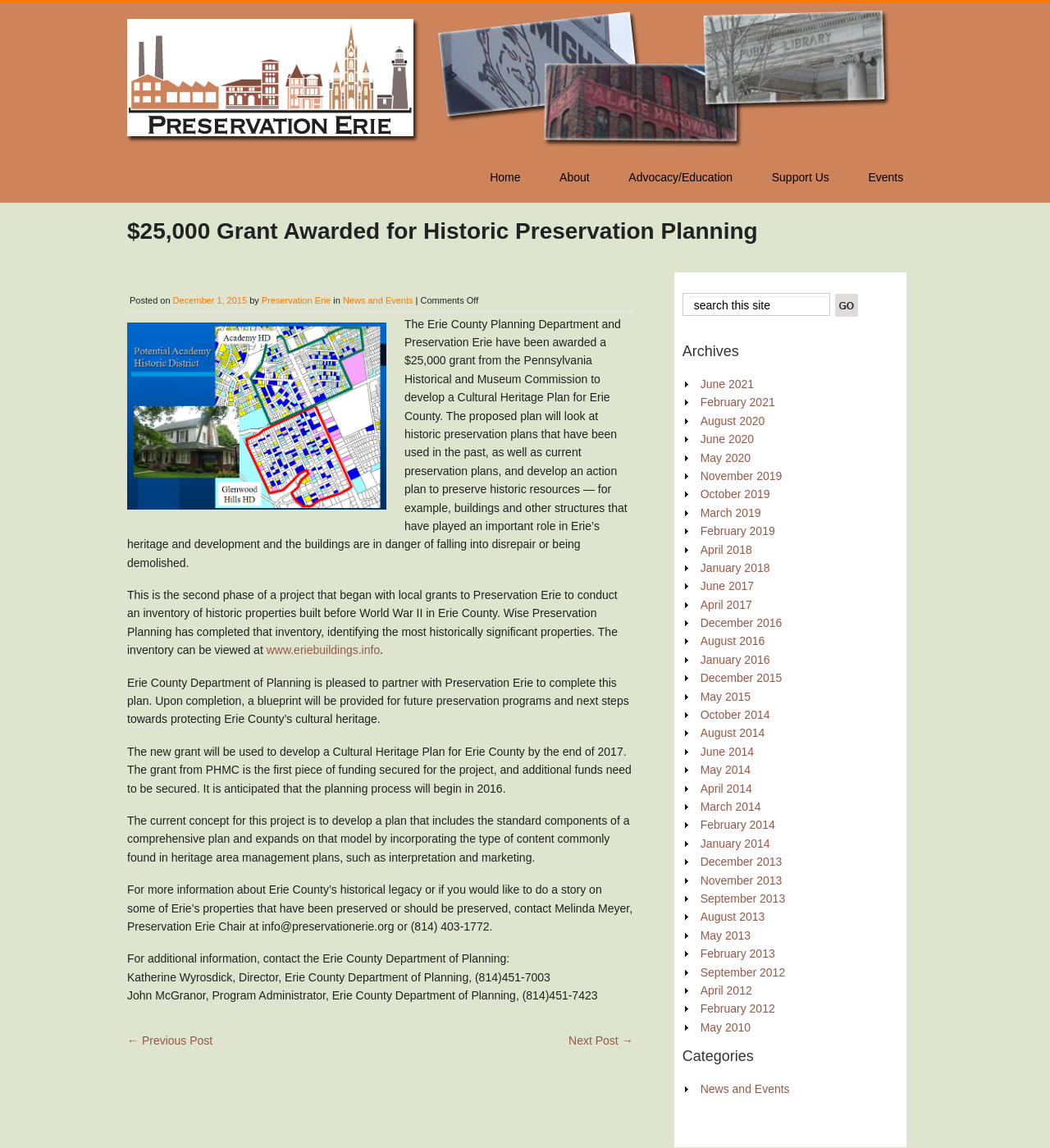What is the department that partnered with Preservation Erie for the project?
Can you offer a detailed and complete answer to this question?

The answer can be found in the text 'Erie County Department of Planning is pleased to partner with Preservation Erie to complete this plan.' which indicates that the department is a partner in the project.